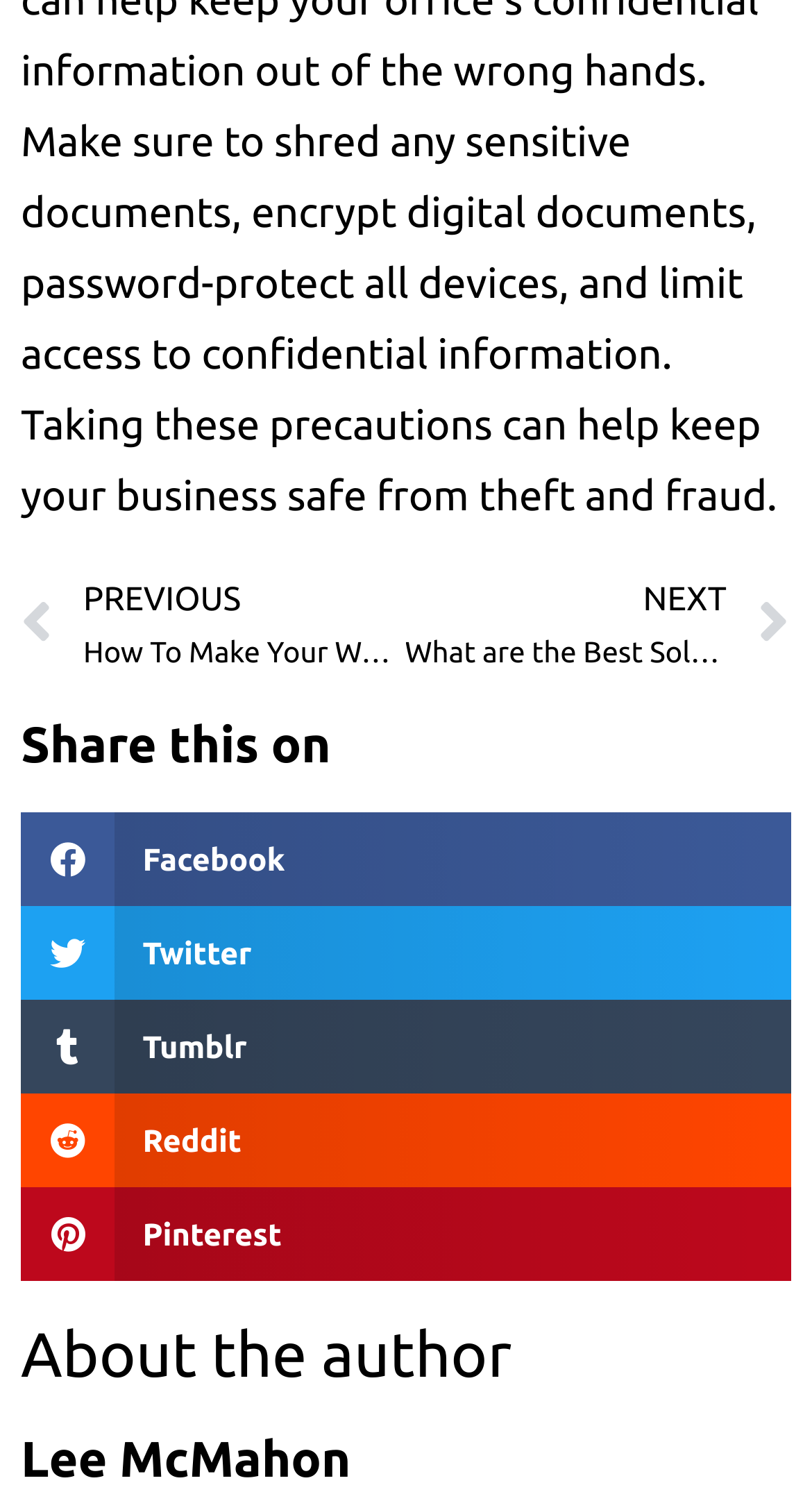Extract the bounding box coordinates for the UI element described by the text: "Twitter". The coordinates should be in the form of [left, top, right, bottom] with values between 0 and 1.

[0.026, 0.607, 0.974, 0.67]